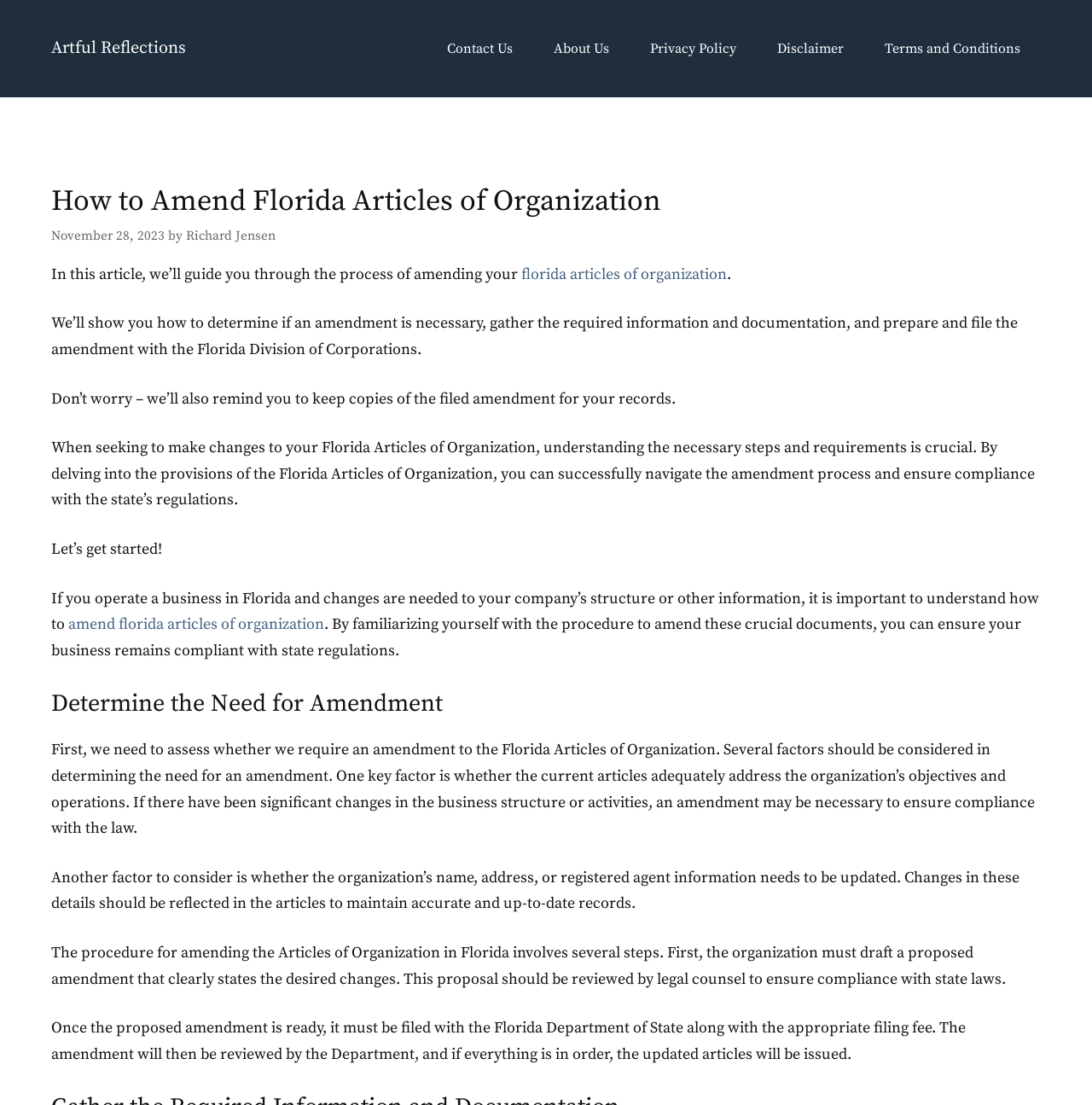Please mark the clickable region by giving the bounding box coordinates needed to complete this instruction: "Click the 'Privacy Policy' link".

[0.577, 0.023, 0.693, 0.065]